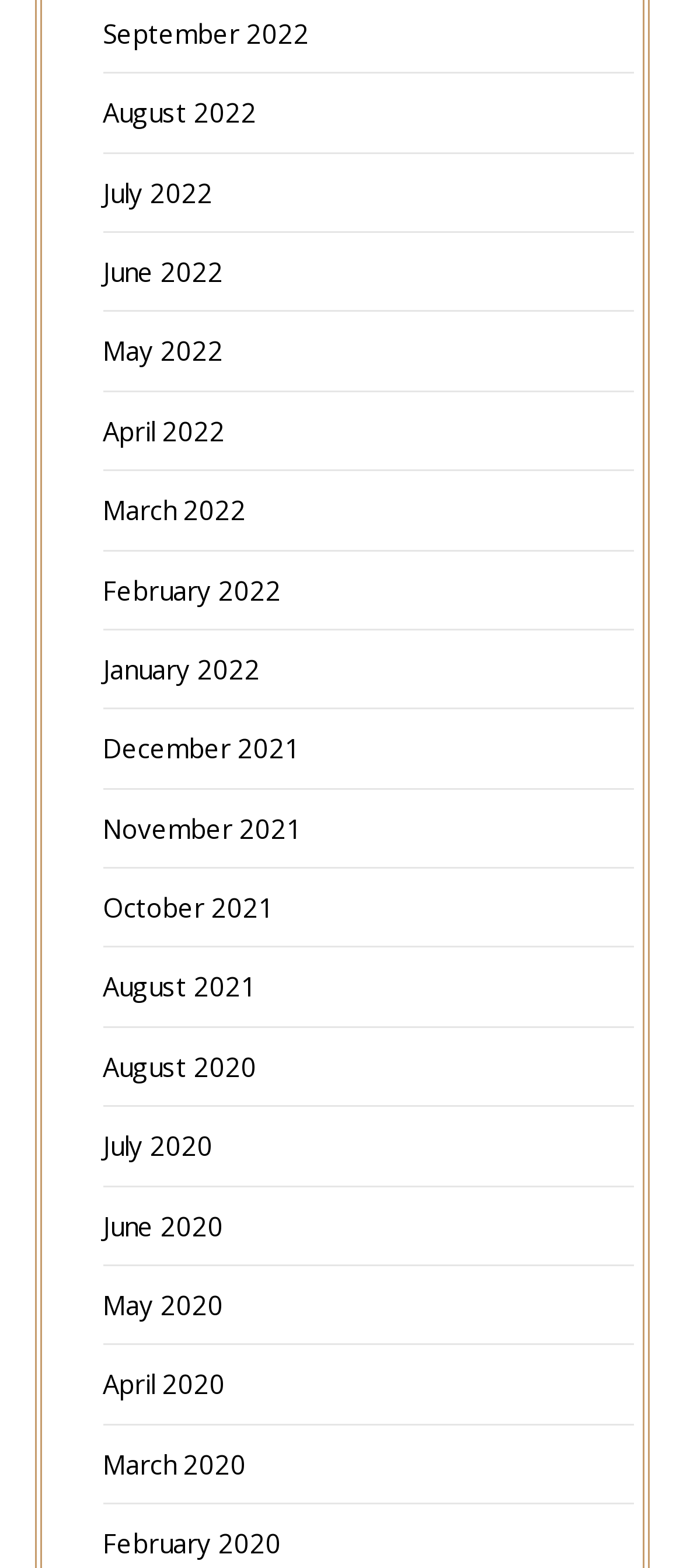Provide your answer in one word or a succinct phrase for the question: 
What is the most recent month listed?

September 2022